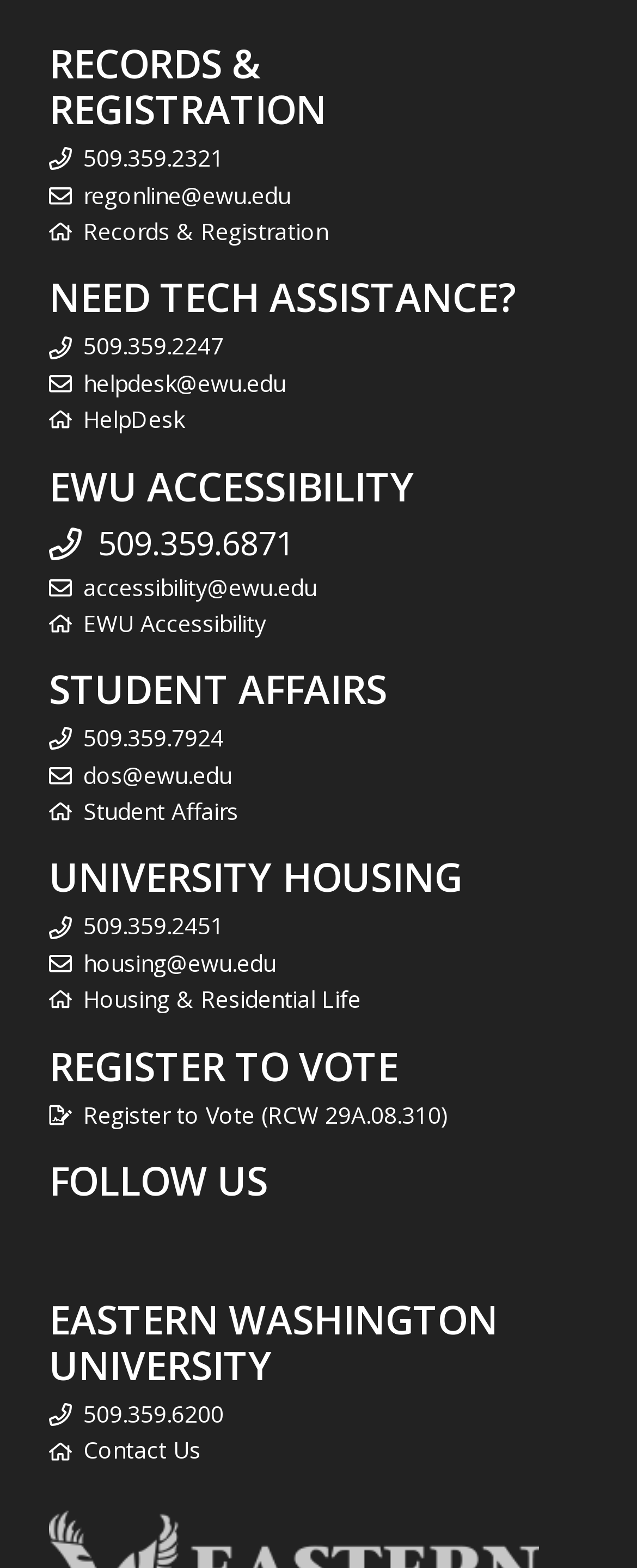Determine the bounding box coordinates of the area to click in order to meet this instruction: "Send an email to the HelpDesk".

[0.131, 0.234, 0.449, 0.254]